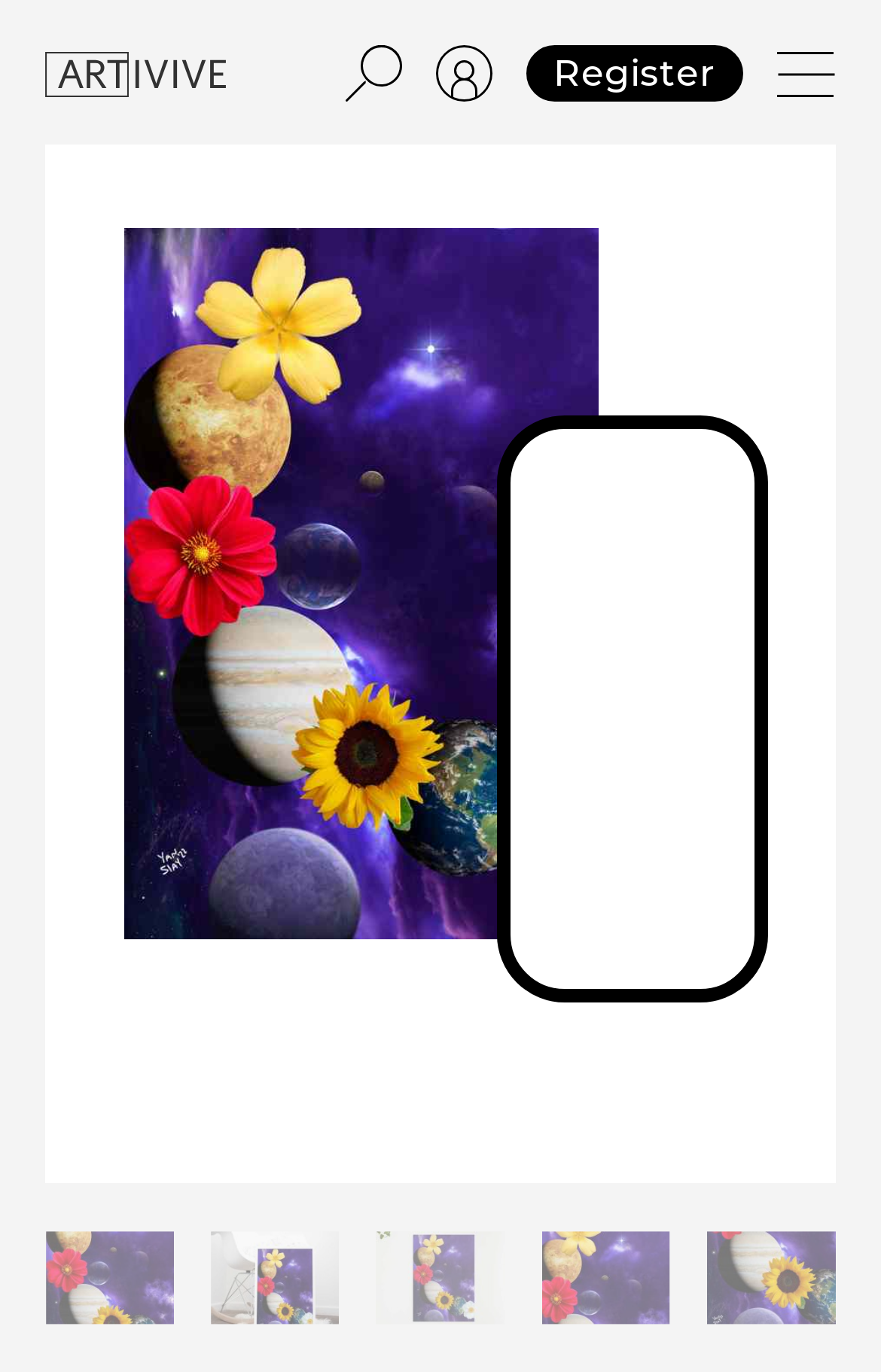Determine the bounding box coordinates for the area that needs to be clicked to fulfill this task: "Register for an account". The coordinates must be given as four float numbers between 0 and 1, i.e., [left, top, right, bottom].

[0.597, 0.033, 0.844, 0.074]